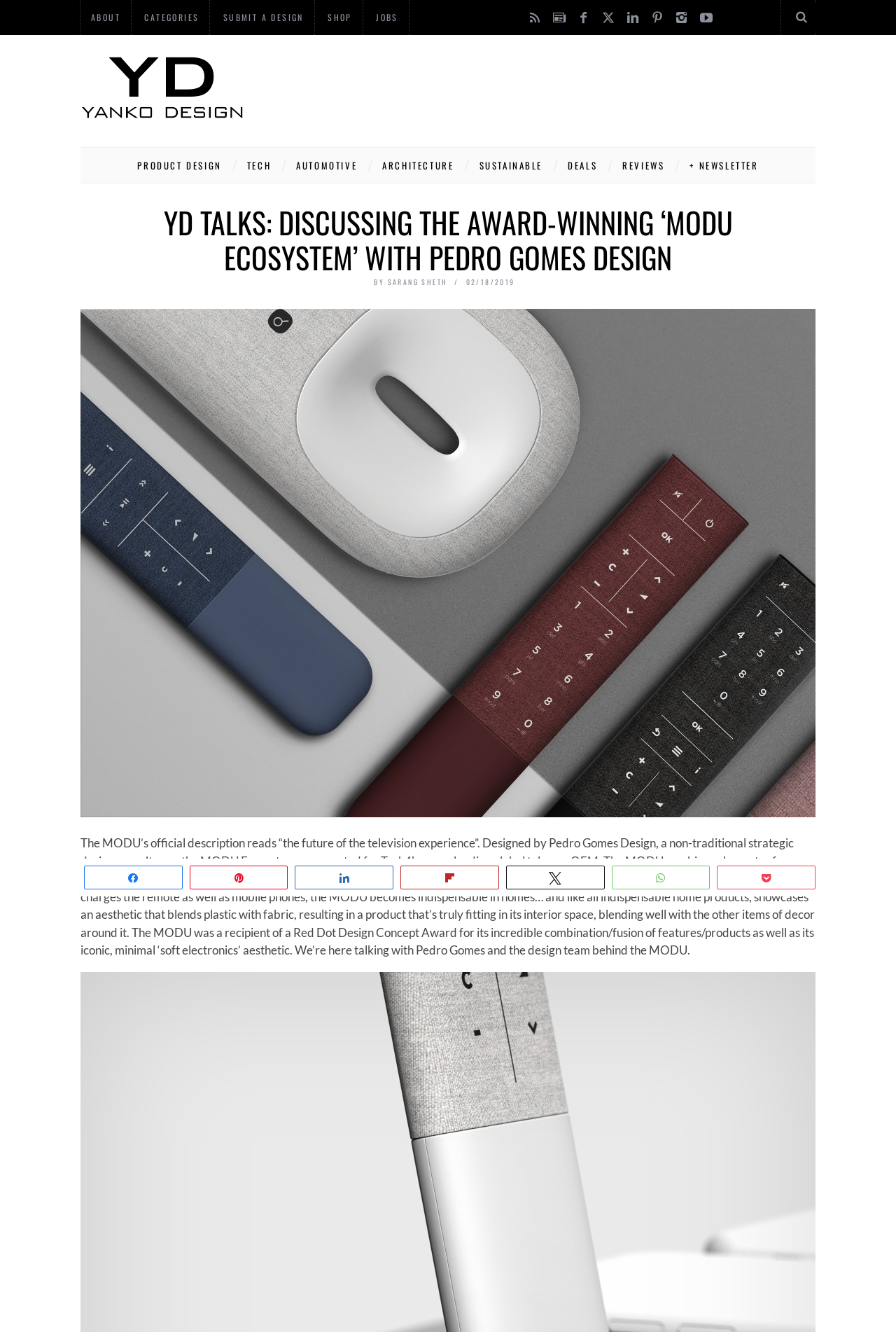Identify the bounding box coordinates of the region that needs to be clicked to carry out this instruction: "View PRODUCT DESIGN category". Provide these coordinates as four float numbers ranging from 0 to 1, i.e., [left, top, right, bottom].

[0.142, 0.111, 0.259, 0.137]